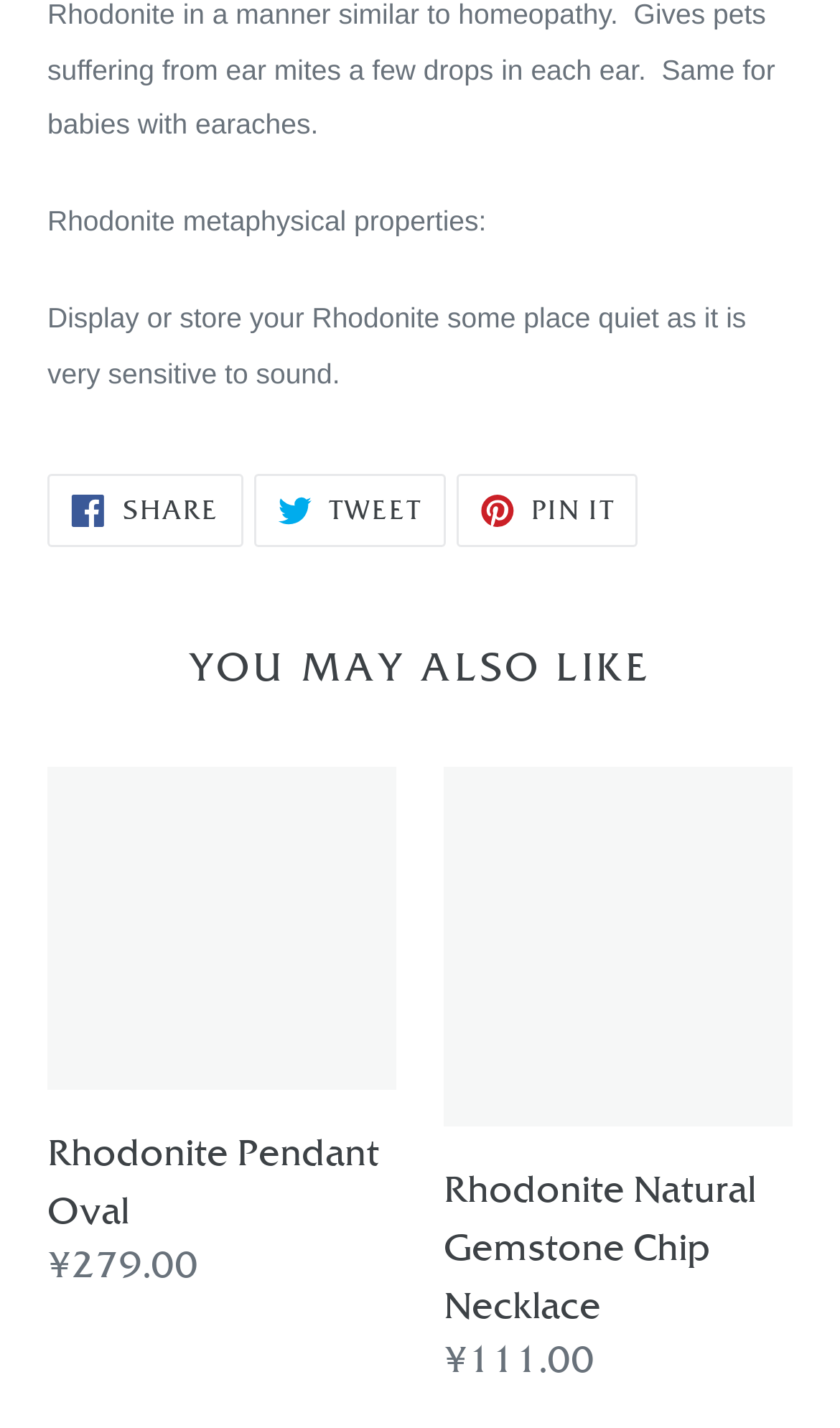What is the price of Rhodonite Pendant Oval?
Based on the image, provide a one-word or brief-phrase response.

¥279.00